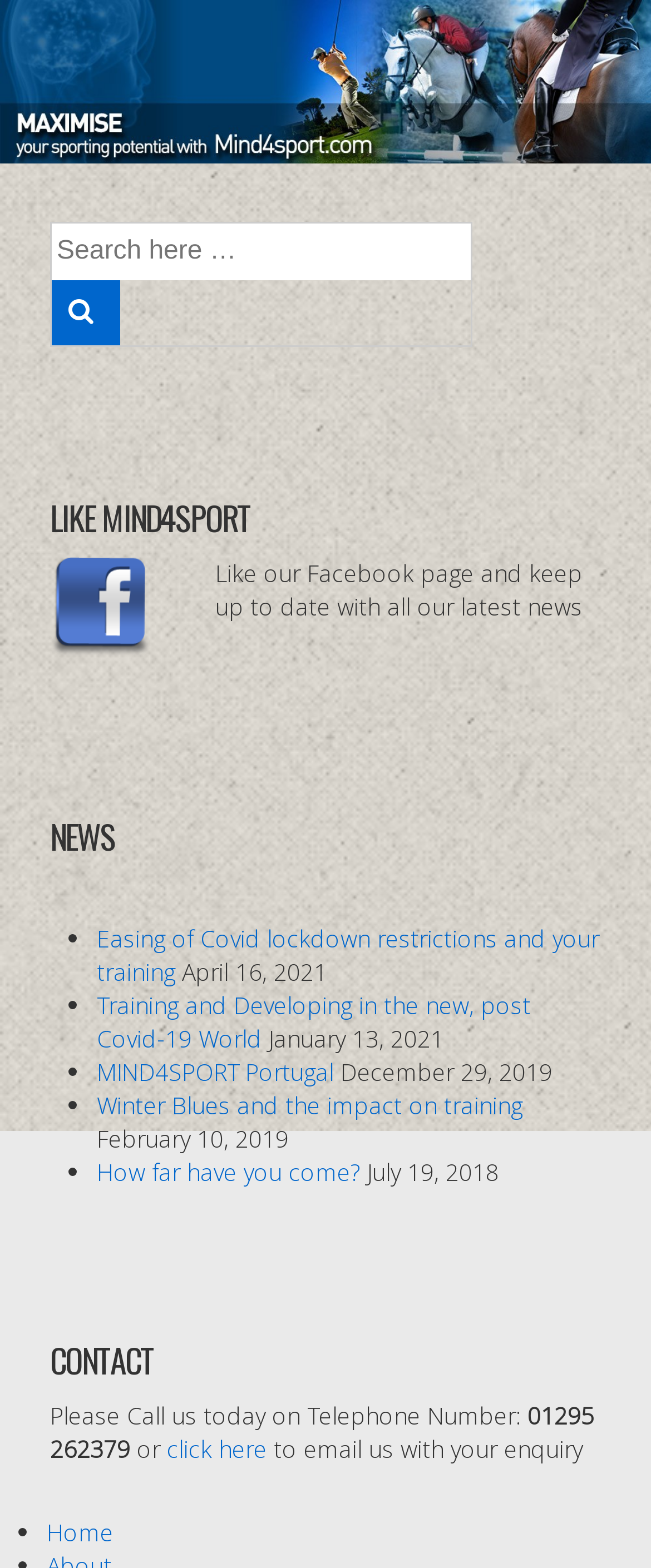Find the bounding box coordinates of the element's region that should be clicked in order to follow the given instruction: "Like our Facebook page". The coordinates should consist of four float numbers between 0 and 1, i.e., [left, top, right, bottom].

[0.077, 0.403, 0.231, 0.423]